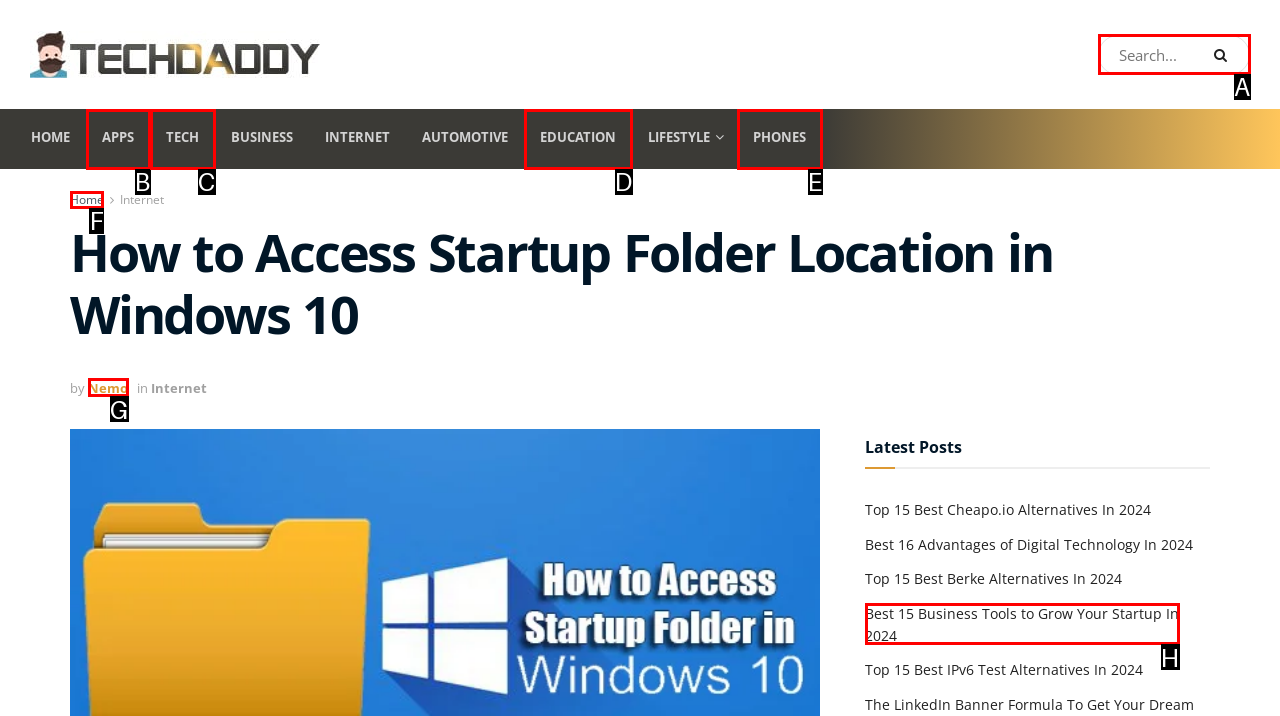Please identify the correct UI element to click for the task: Click the 'INSPIRATIONAL QUOTES' link Respond with the letter of the appropriate option.

None